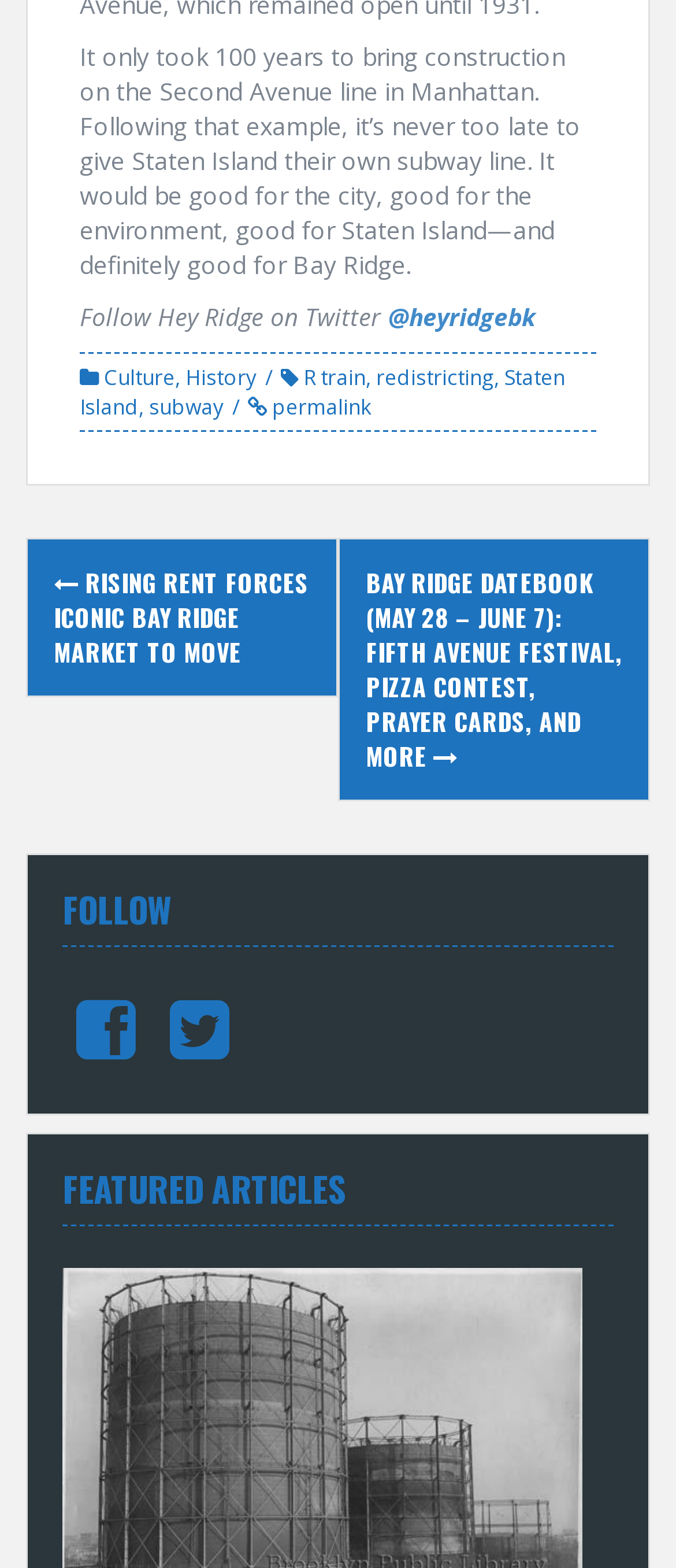What is the name of the market mentioned in the second article?
Using the information presented in the image, please offer a detailed response to the question.

The second article on the webpage mentions an iconic Bay Ridge market that is being forced to move due to rising rent.